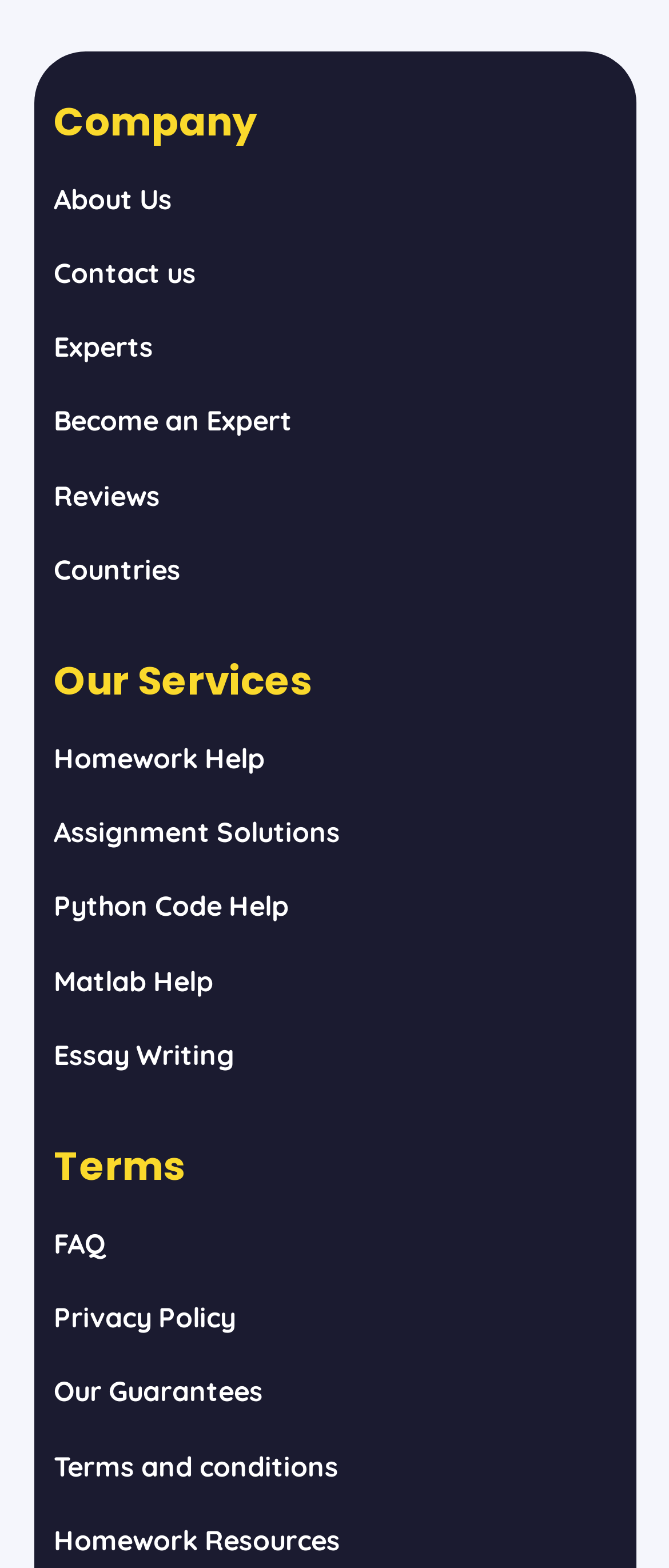What is the first link under 'Company'?
Could you give a comprehensive explanation in response to this question?

The first link under the 'Company' heading is 'About Us' which is listed at the top of the 'Company' section.